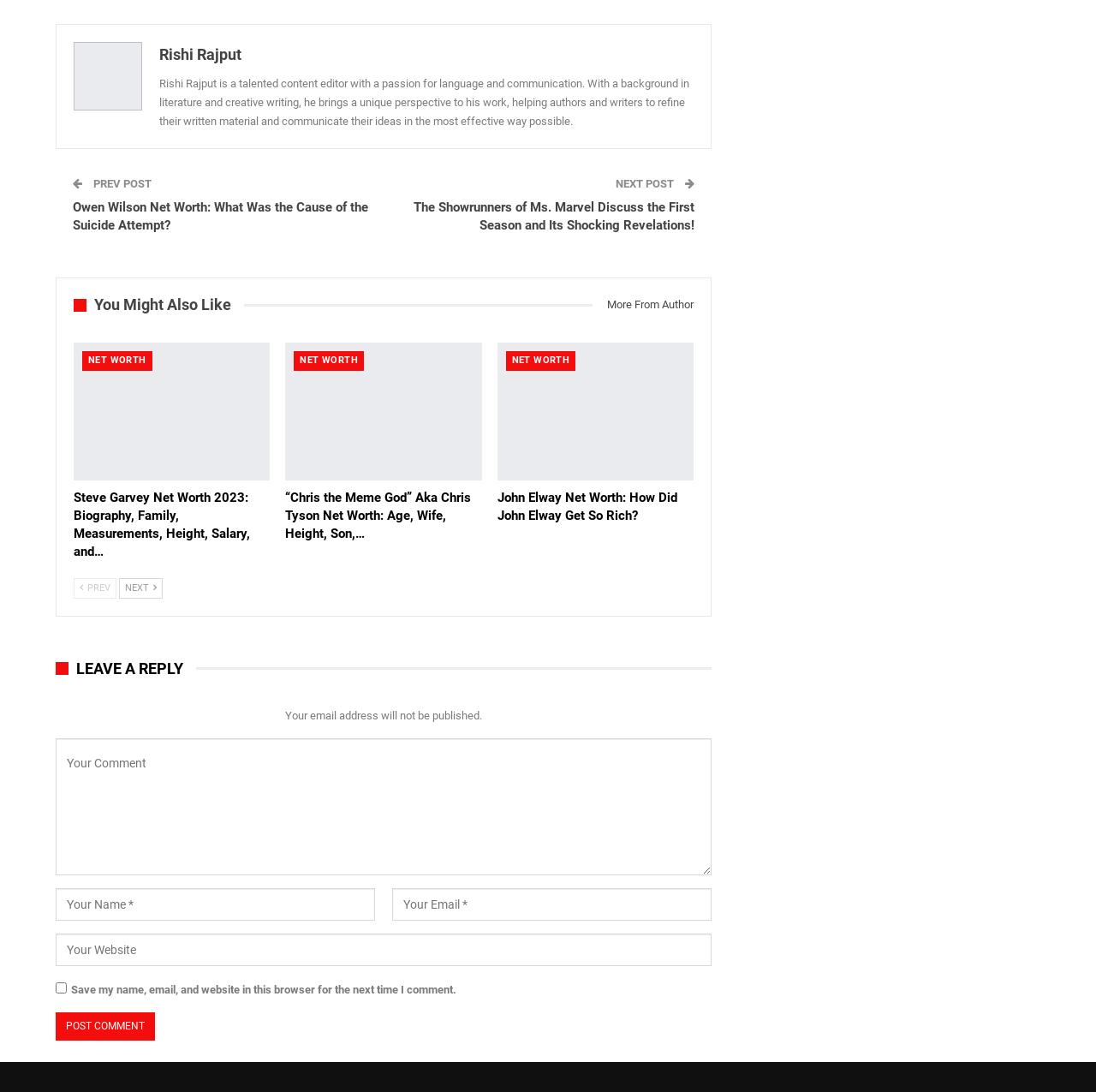Using the information shown in the image, answer the question with as much detail as possible: What type of content is the webpage primarily about?

The webpage contains multiple links with titles related to net worth, such as 'Owen Wilson Net Worth', 'Steve Garvey Net Worth 2023', and 'John Elway Net Worth', which suggests that the webpage is primarily about net worth.